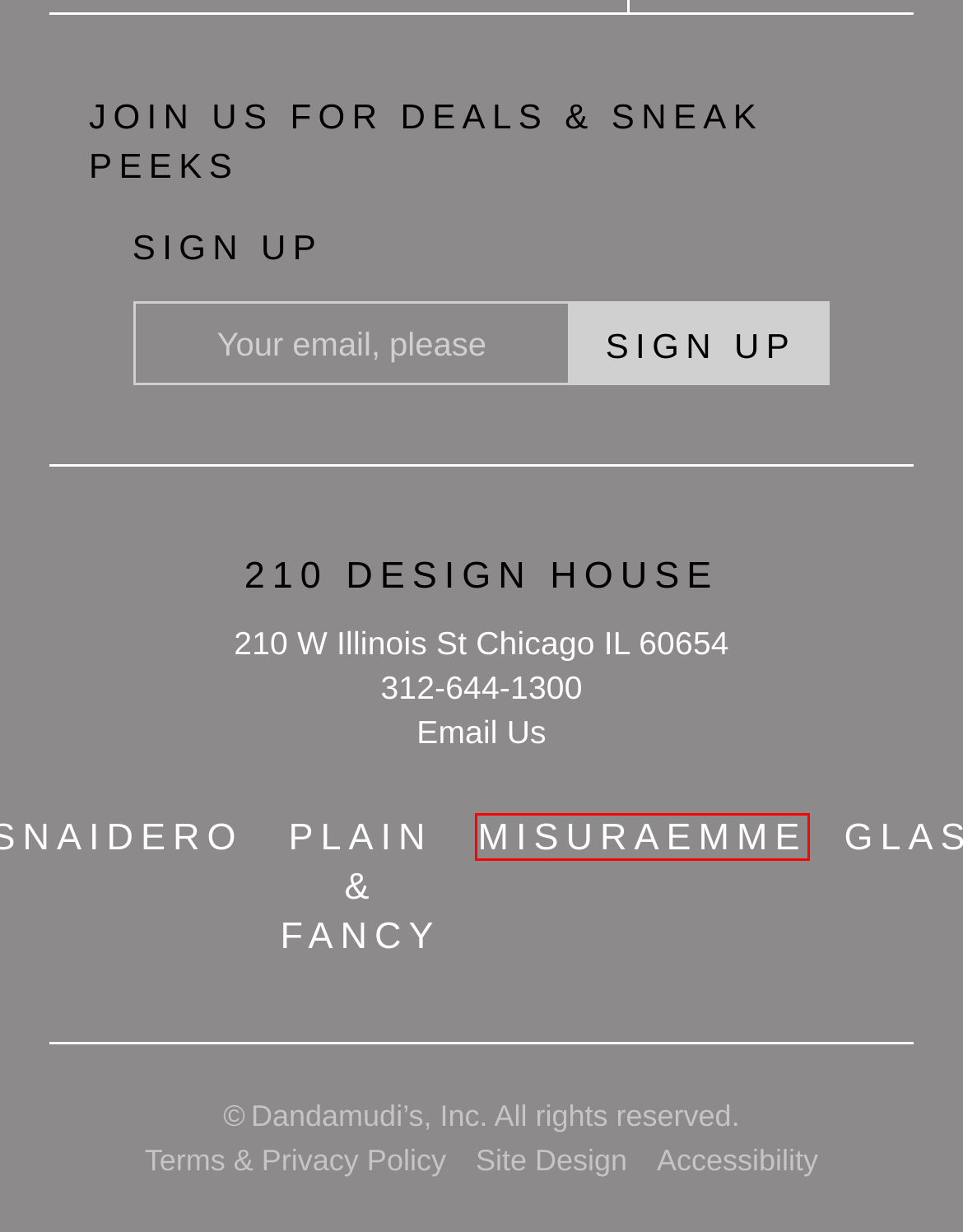You are looking at a webpage screenshot with a red bounding box around an element. Pick the description that best matches the new webpage after interacting with the element in the red bounding box. The possible descriptions are:
A. Snaidero - 210 Design House
B. Plain & Fancy - 210 Design House
C. MisuraEmme - 210 Design House
D. One Bennett Park - 210 Design House
E. Privacy Policy - 210 Design House
F. GLAS an Italian Company Providing Smart Solutions for our Current times - 210 Design House
G. Portfolio - 210 Design House
H. We've Moved Exclusively to 210 Design House - Snaidero

C